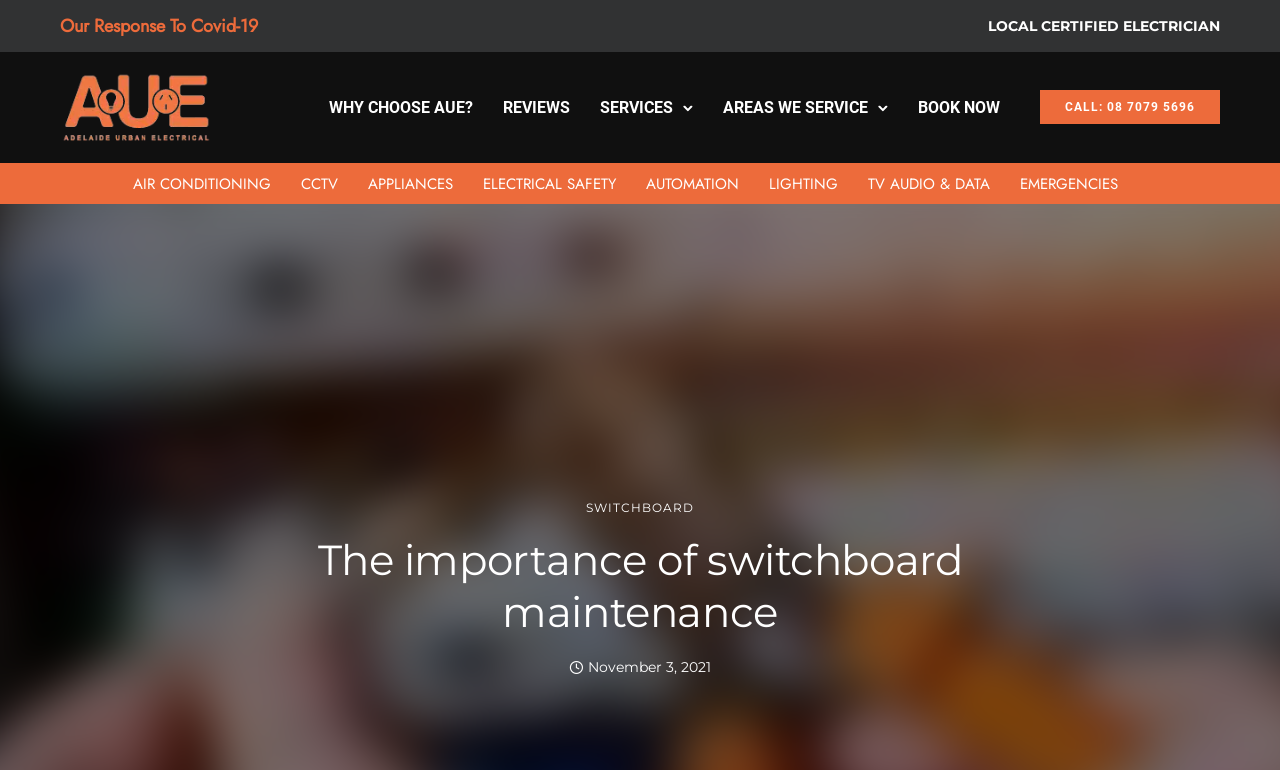Please determine the bounding box coordinates of the section I need to click to accomplish this instruction: "Visit 'LOCAL CERTIFIED ELECTRICIAN'".

[0.772, 0.006, 0.953, 0.061]